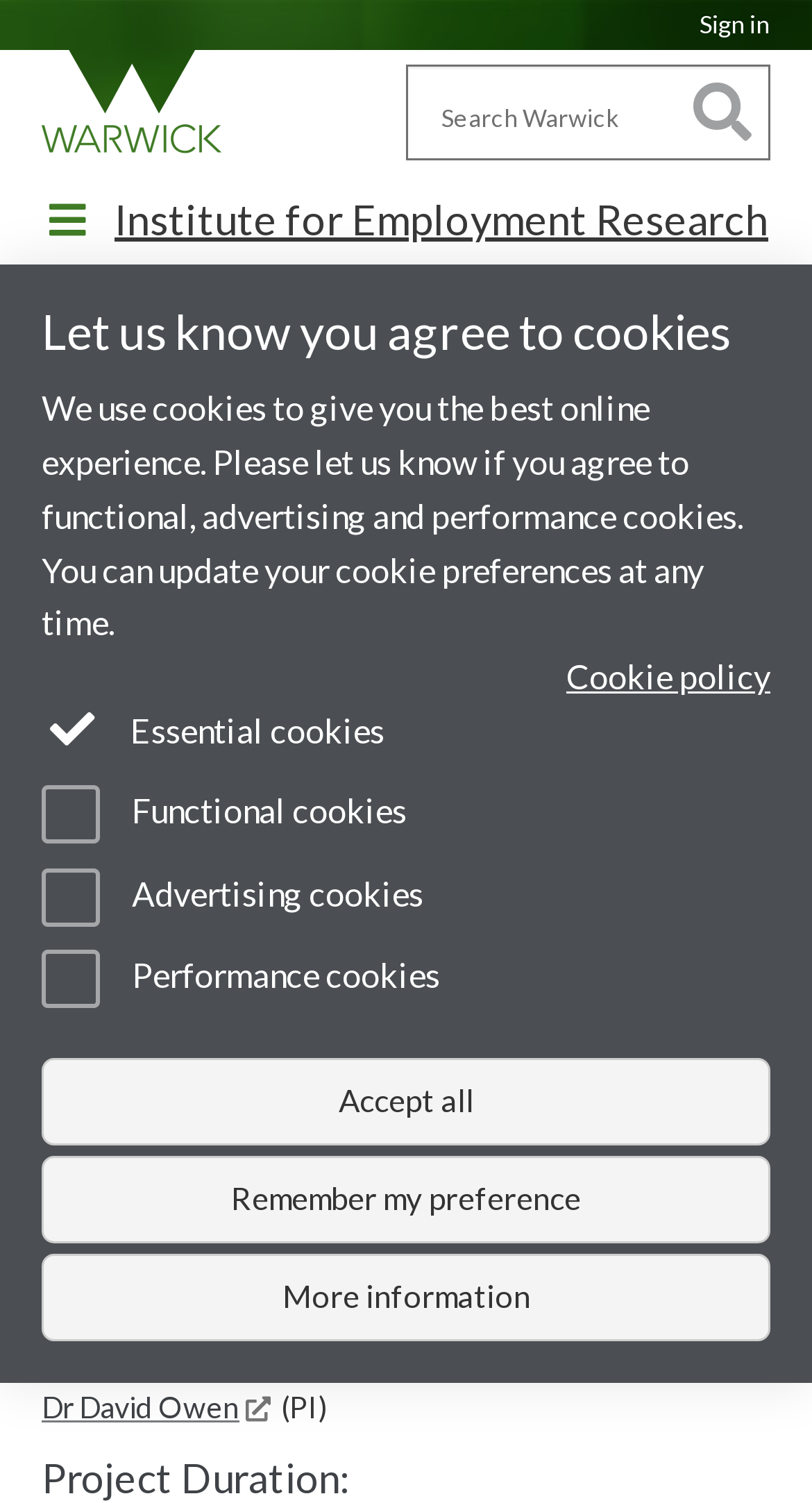Give a one-word or phrase response to the following question: What is the duration of the project?

Not specified